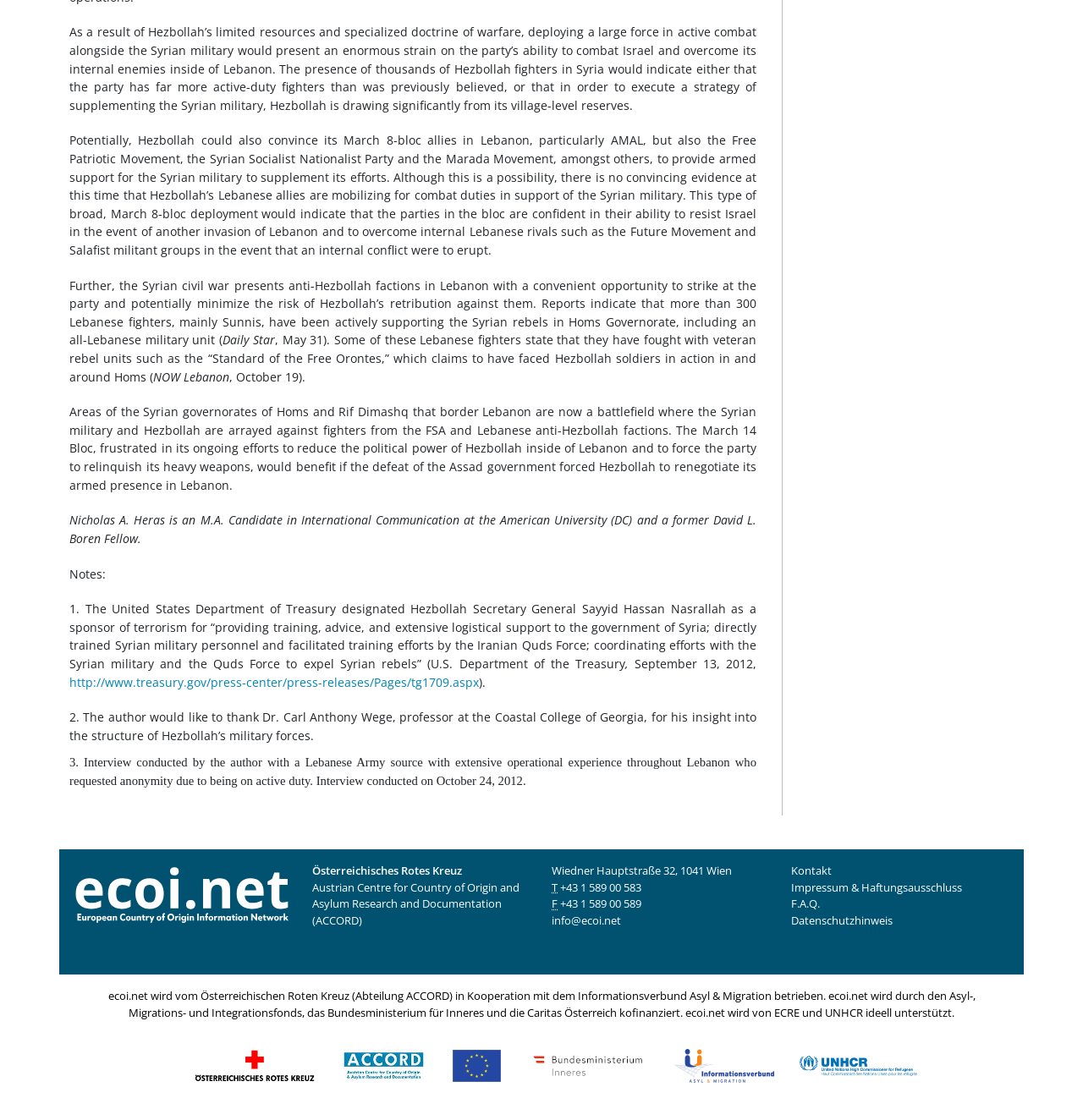Refer to the screenshot and answer the following question in detail:
What is the name of the organization that operates ecoi.net?

The organization that operates ecoi.net is the Österreichisches Rotes Kreuz (Austrian Red Cross), which is mentioned at the bottom of the page along with other organizations that support ecoi.net.